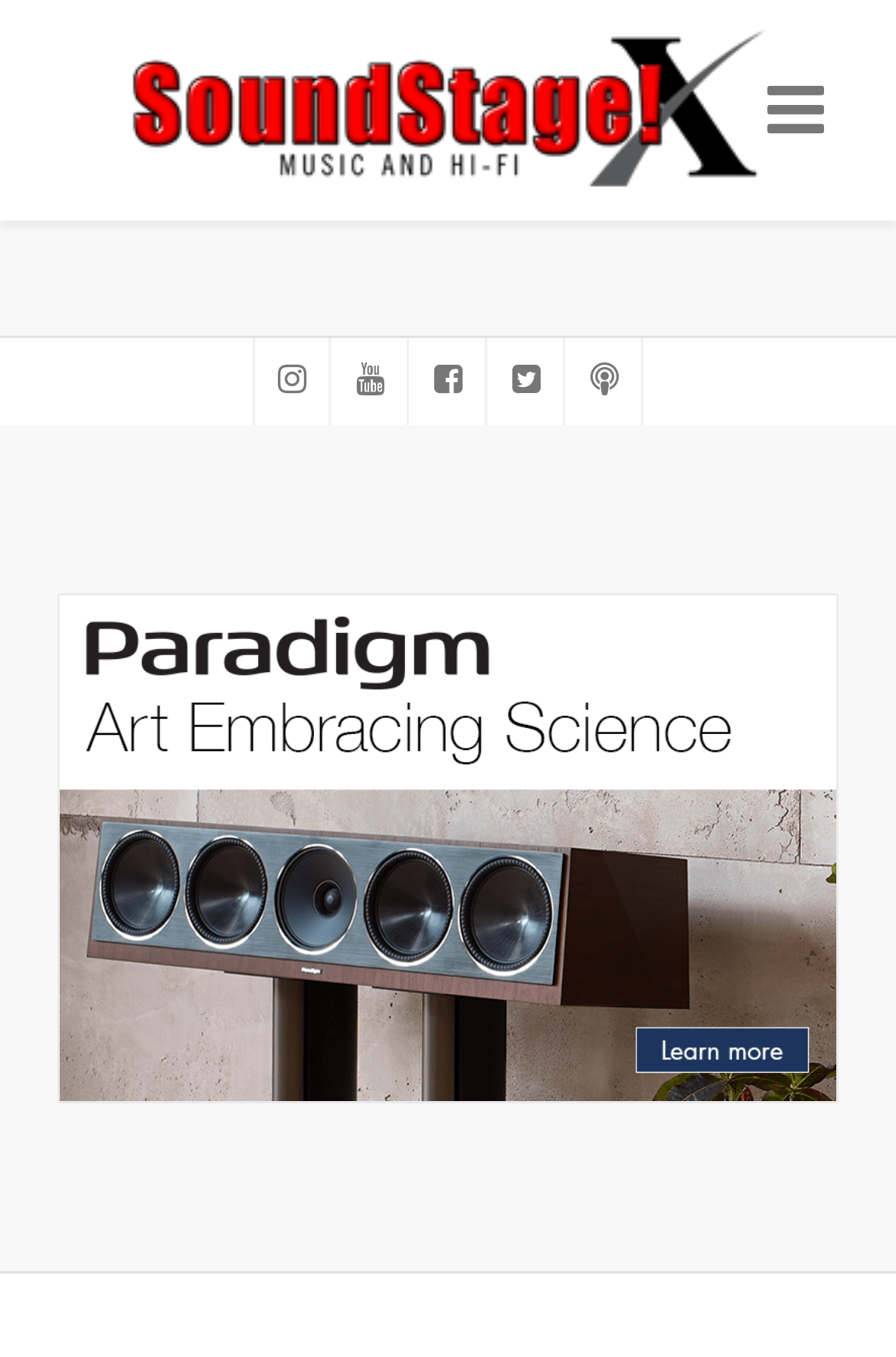What is the name of the article or section below the navigation?
Refer to the image and give a detailed answer to the query.

The article or section below the navigation has a link with the text 'Paradigm Art Embracing Science' and an image with the same text, located at the middle of the webpage with a bounding box of [0.067, 0.604, 0.933, 0.639] and [0.067, 0.438, 0.933, 0.811] respectively.